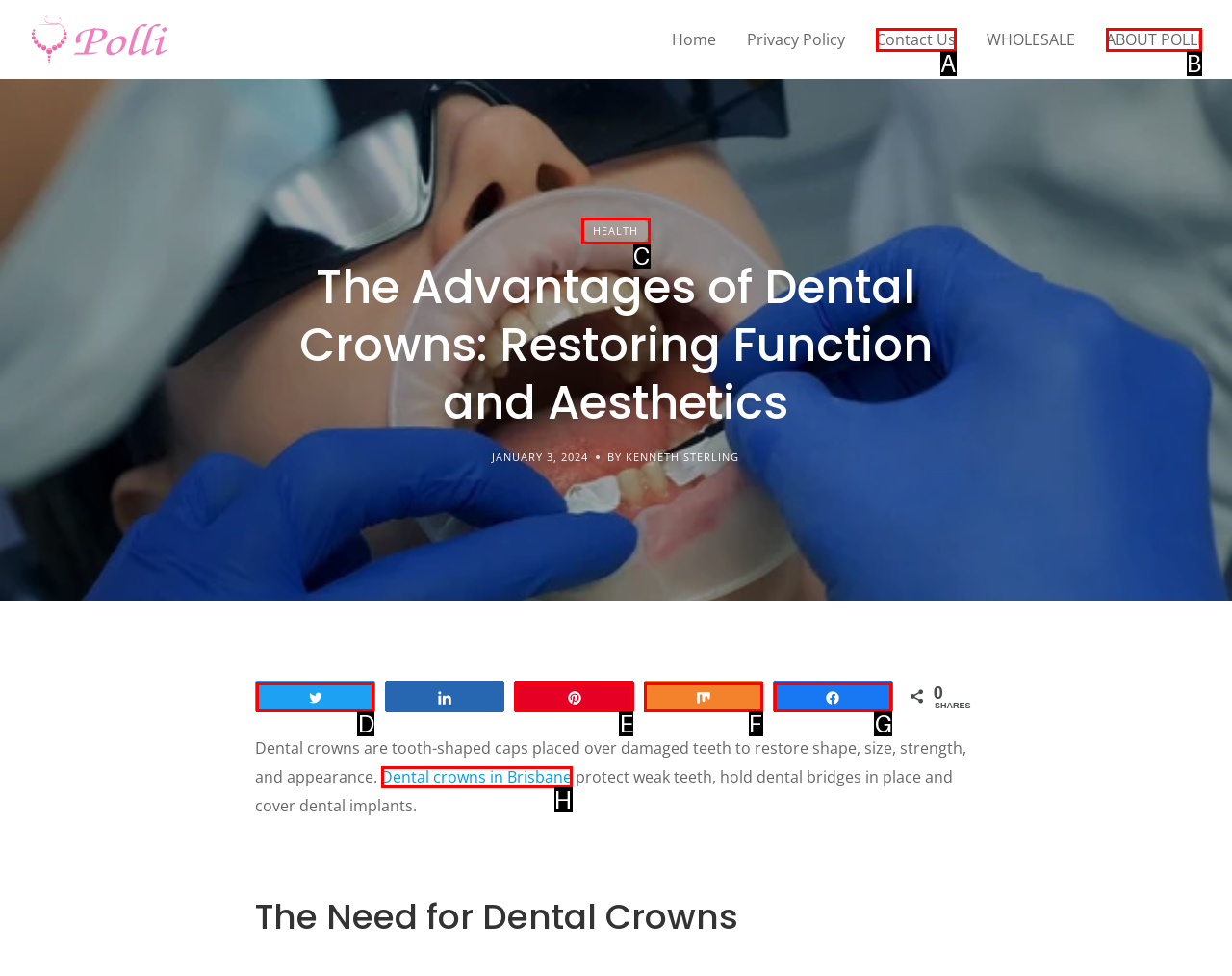Determine the option that aligns with this description: Dental crowns in Brisbane
Reply with the option's letter directly.

H